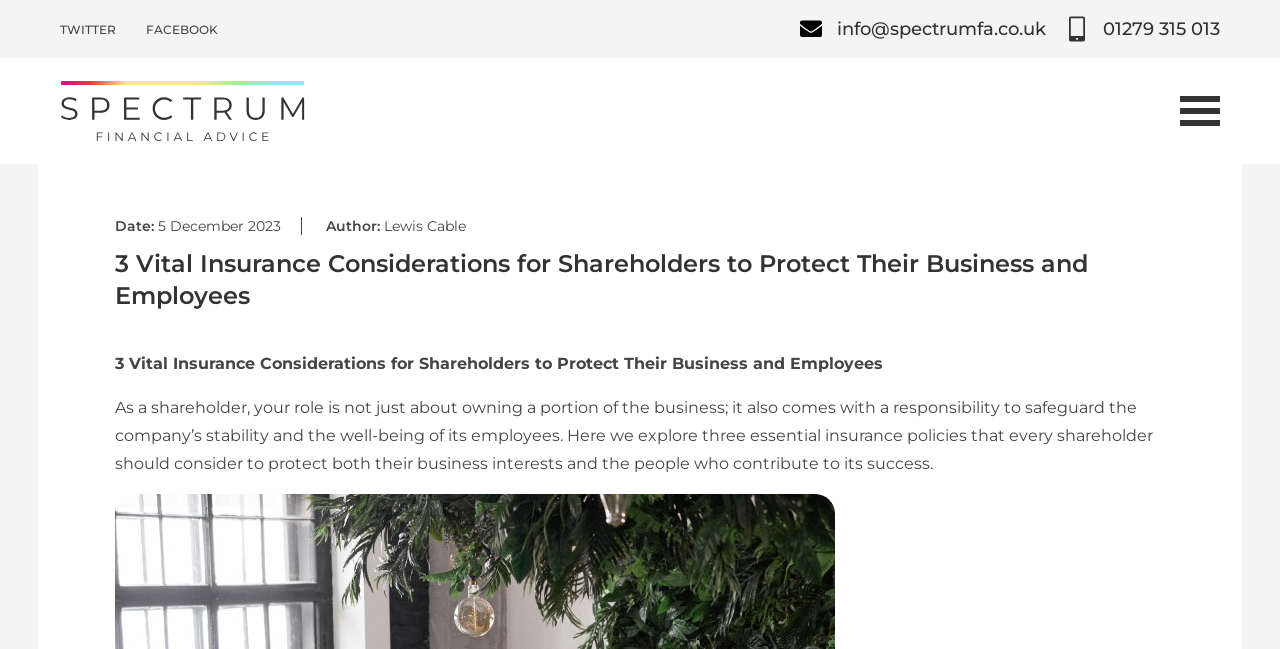What is the date of the article?
Using the information presented in the image, please offer a detailed response to the question.

The date of the article is mentioned in the article metadata, specifically in the 'Date:' section, which is located above the author's name and article title.